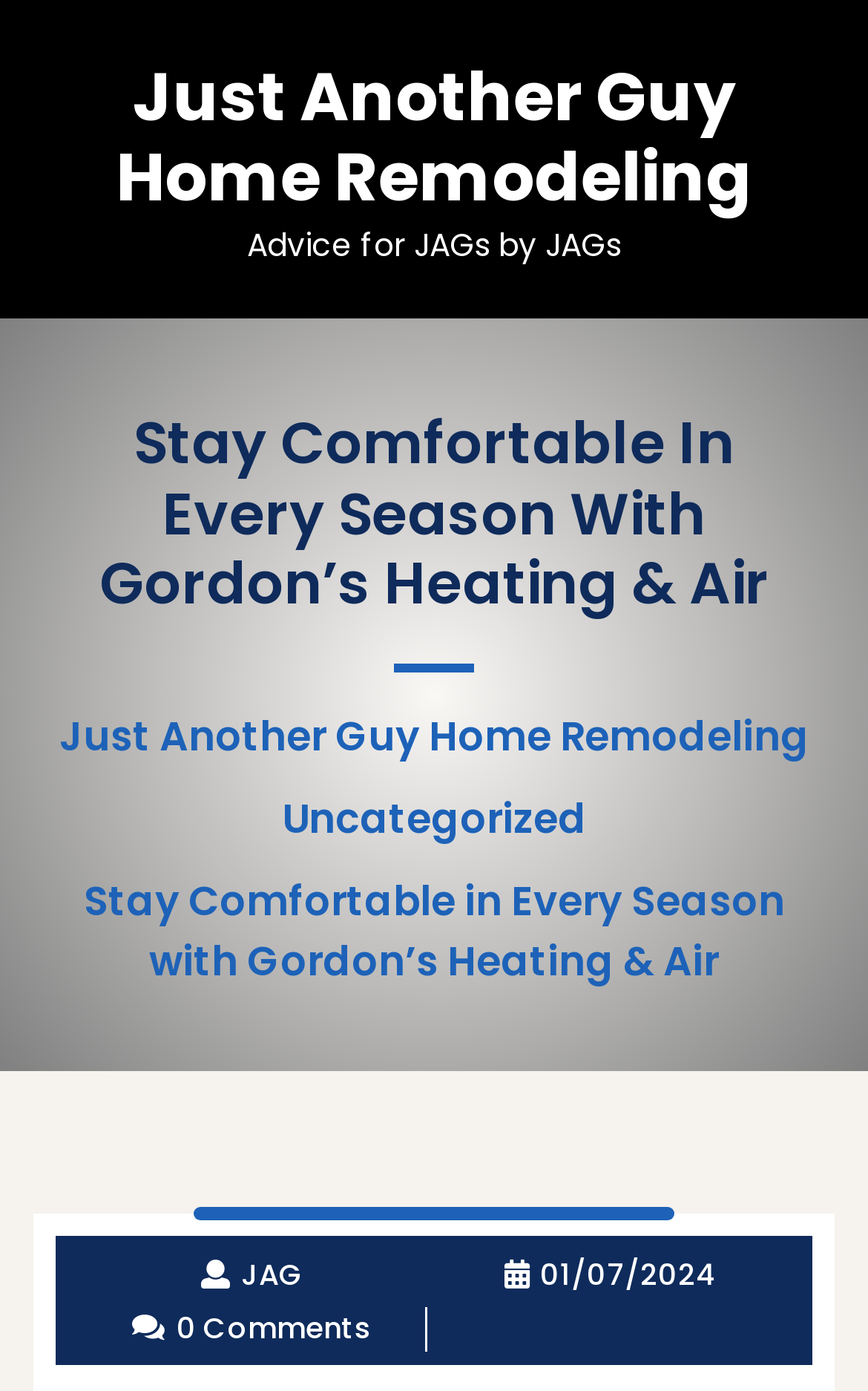Predict the bounding box for the UI component with the following description: "Uncategorized".

[0.299, 0.559, 0.701, 0.618]